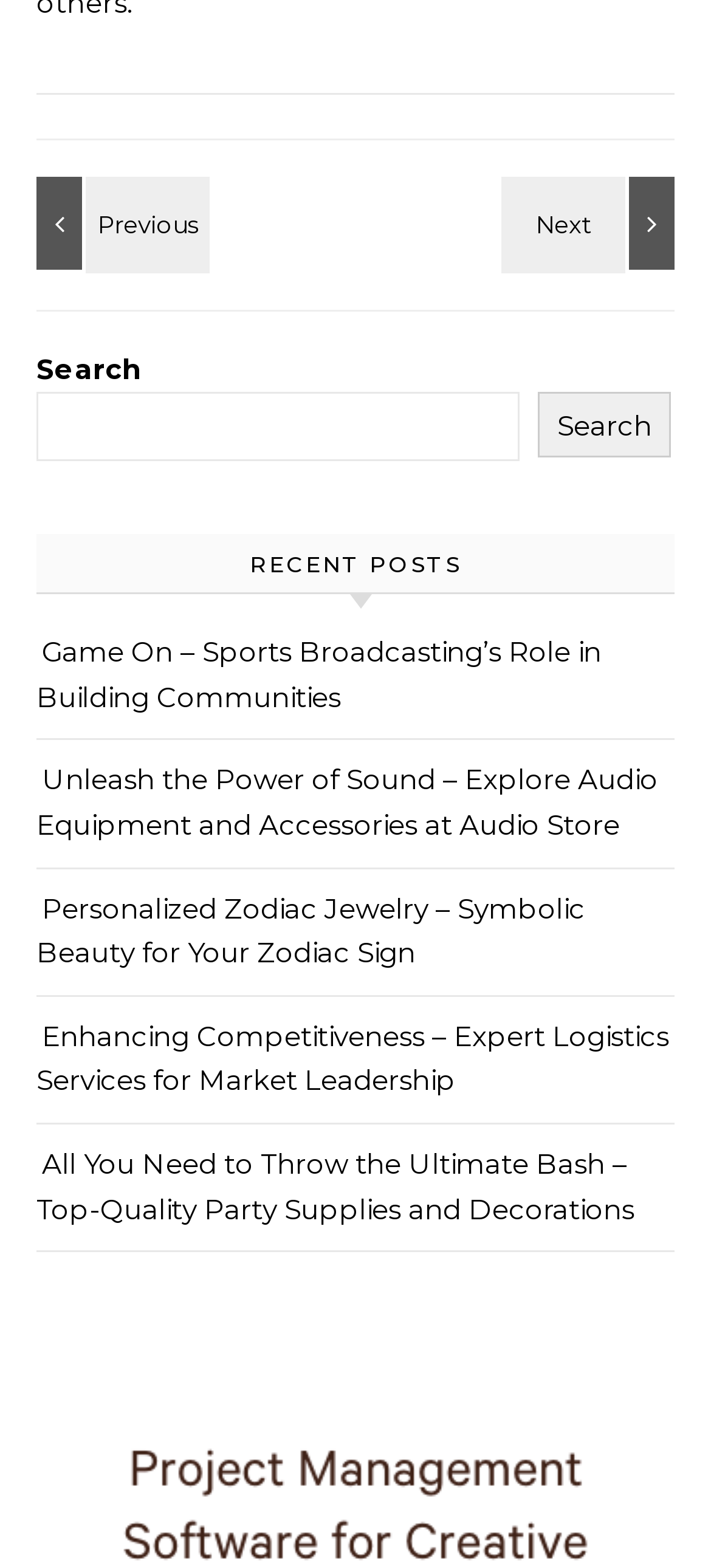Determine the bounding box coordinates of the element's region needed to click to follow the instruction: "Explore Audio Equipment and Accessories". Provide these coordinates as four float numbers between 0 and 1, formatted as [left, top, right, bottom].

[0.051, 0.486, 0.926, 0.537]